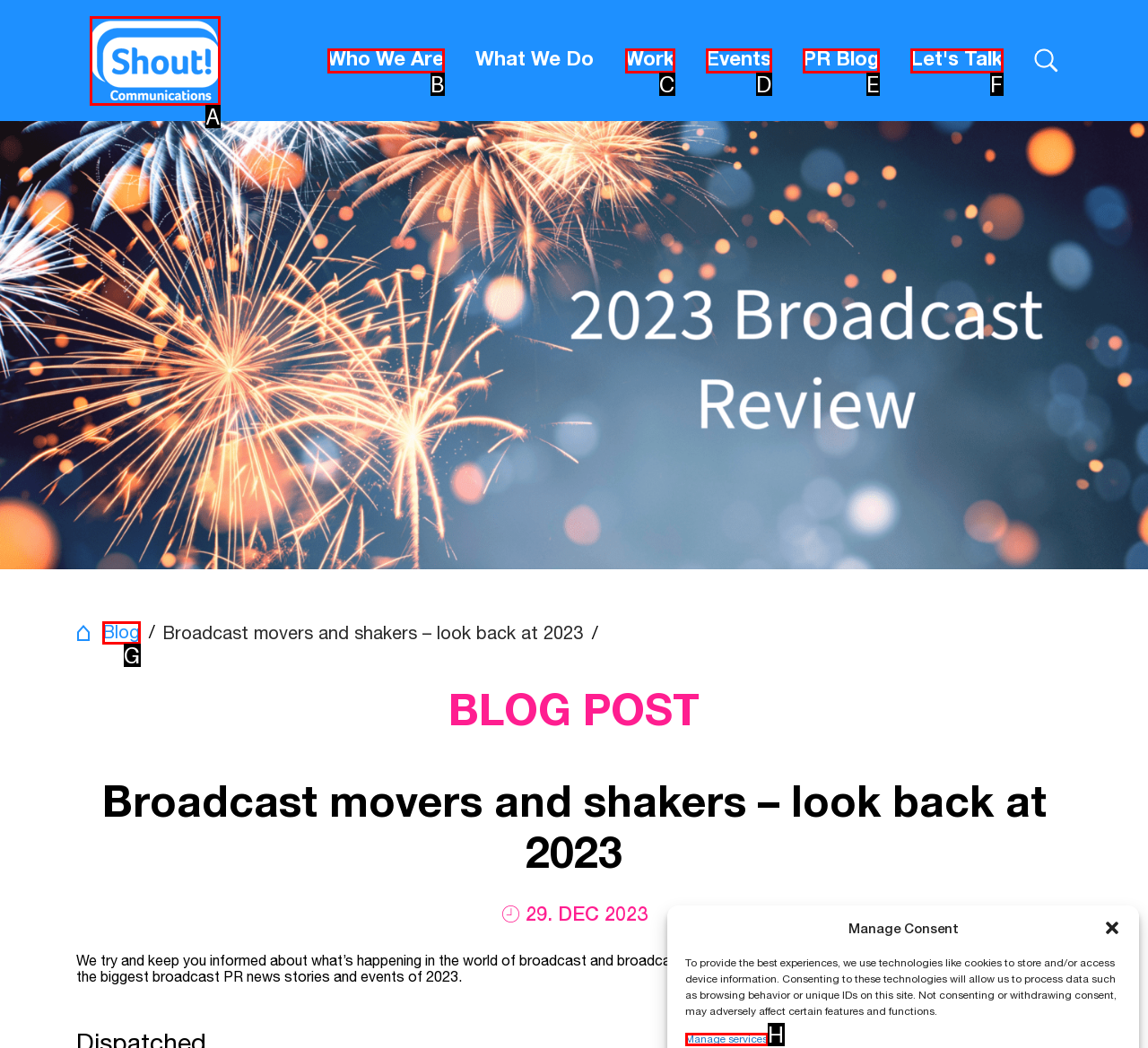Please provide the letter of the UI element that best fits the following description: Blog
Respond with the letter from the given choices only.

G